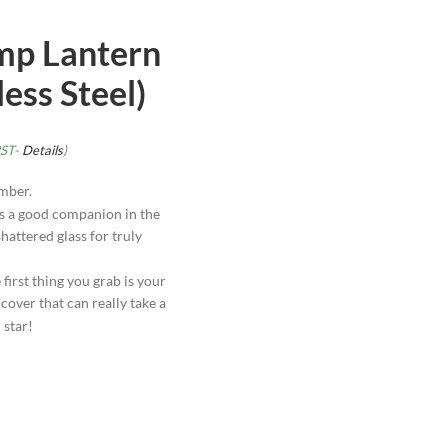What is the benefit of the mesh cover?
Refer to the screenshot and answer in one word or phrase.

prevents breakage